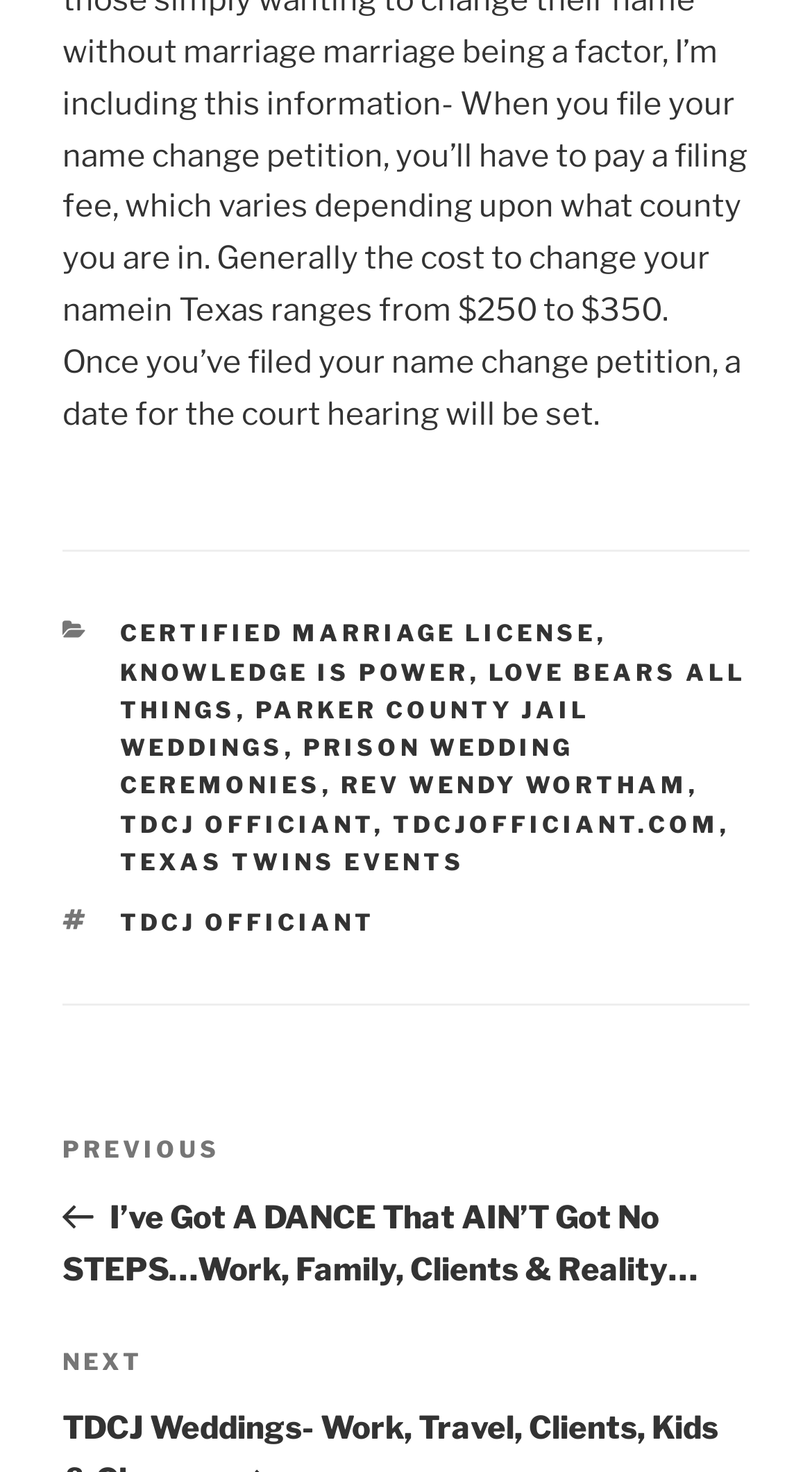Please give a concise answer to this question using a single word or phrase: 
How many links are in the footer section?

9